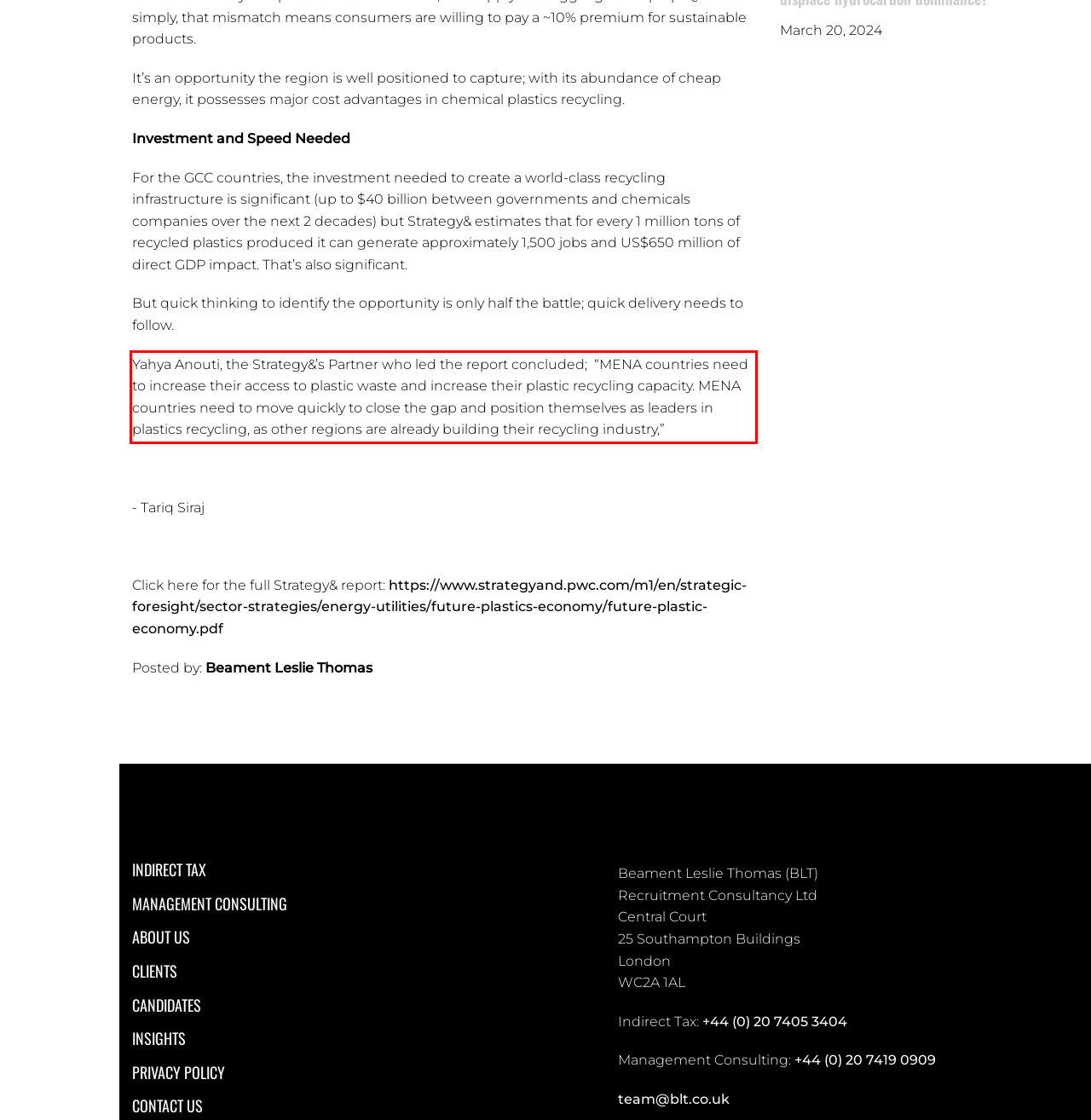Inspect the webpage screenshot that has a red bounding box and use OCR technology to read and display the text inside the red bounding box.

Yahya Anouti, the Strategy&’s Partner who led the report concluded; “MENA countries need to increase their access to plastic waste and increase their plastic recycling capacity. MENA countries need to move quickly to close the gap and position themselves as leaders in plastics recycling, as other regions are already building their recycling industry,”